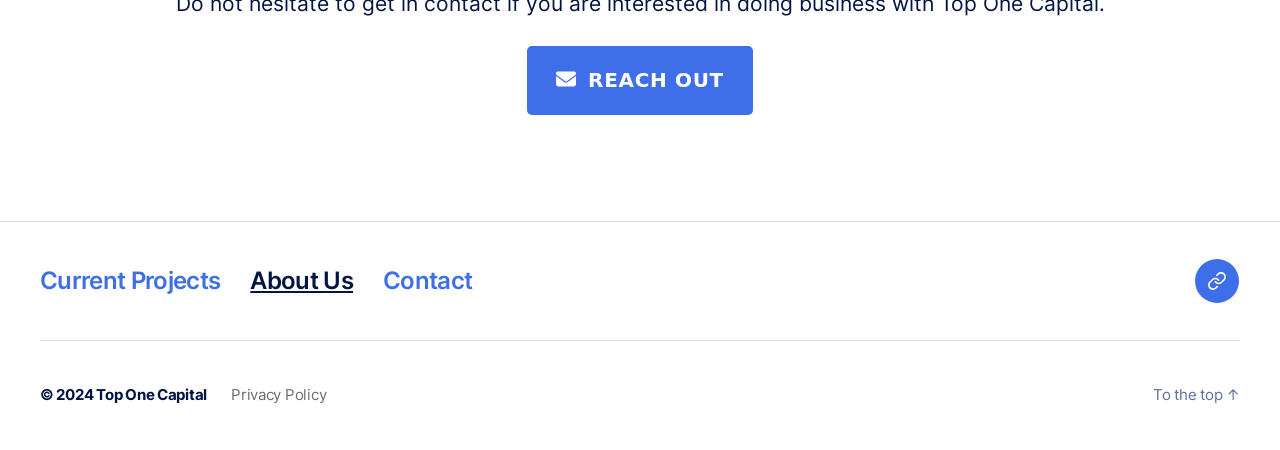Find and specify the bounding box coordinates that correspond to the clickable region for the instruction: "learn about the company".

[0.196, 0.592, 0.276, 0.656]